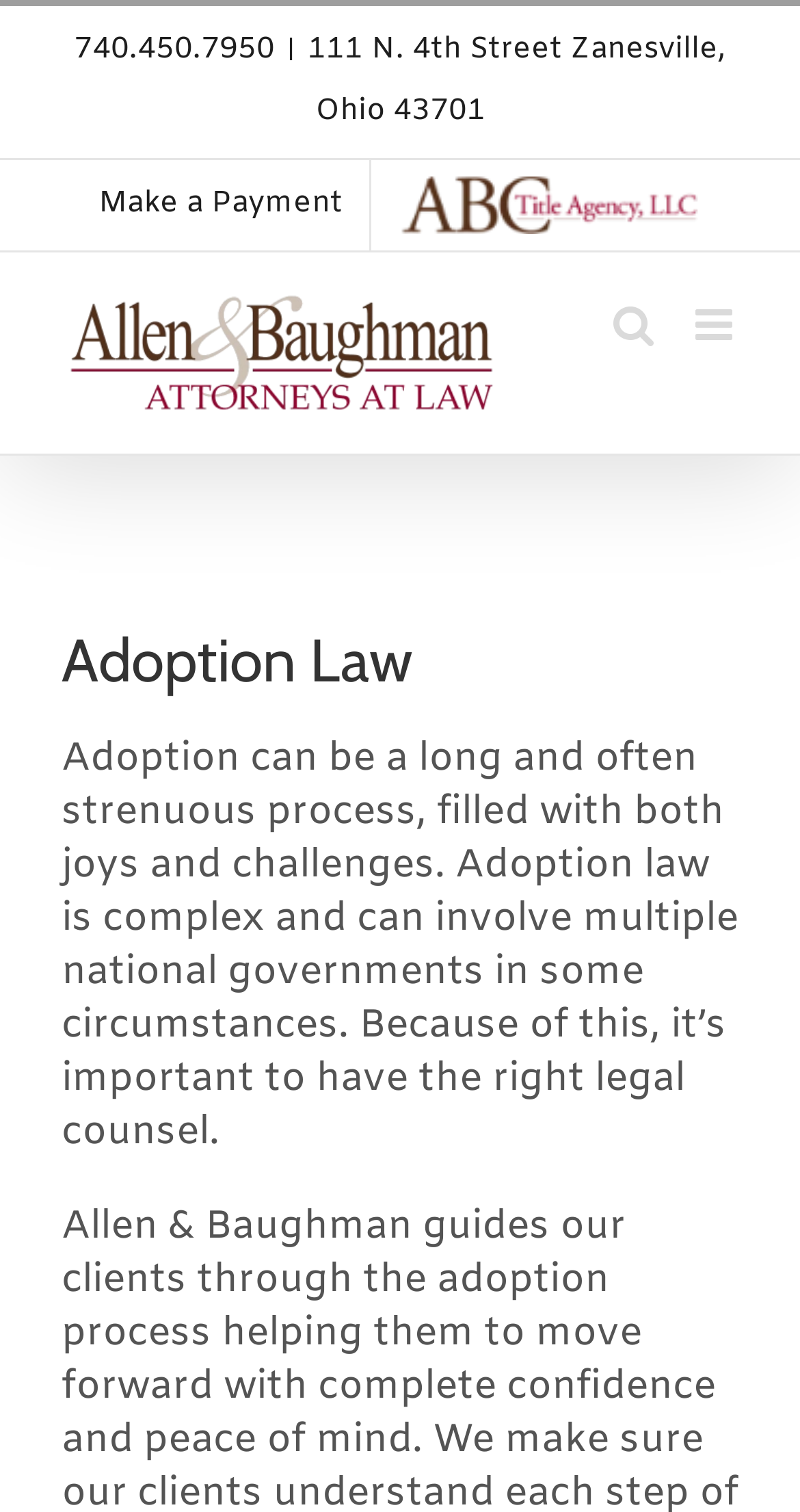Pinpoint the bounding box coordinates for the area that should be clicked to perform the following instruction: "Learn about adoption law".

[0.077, 0.417, 0.923, 0.457]